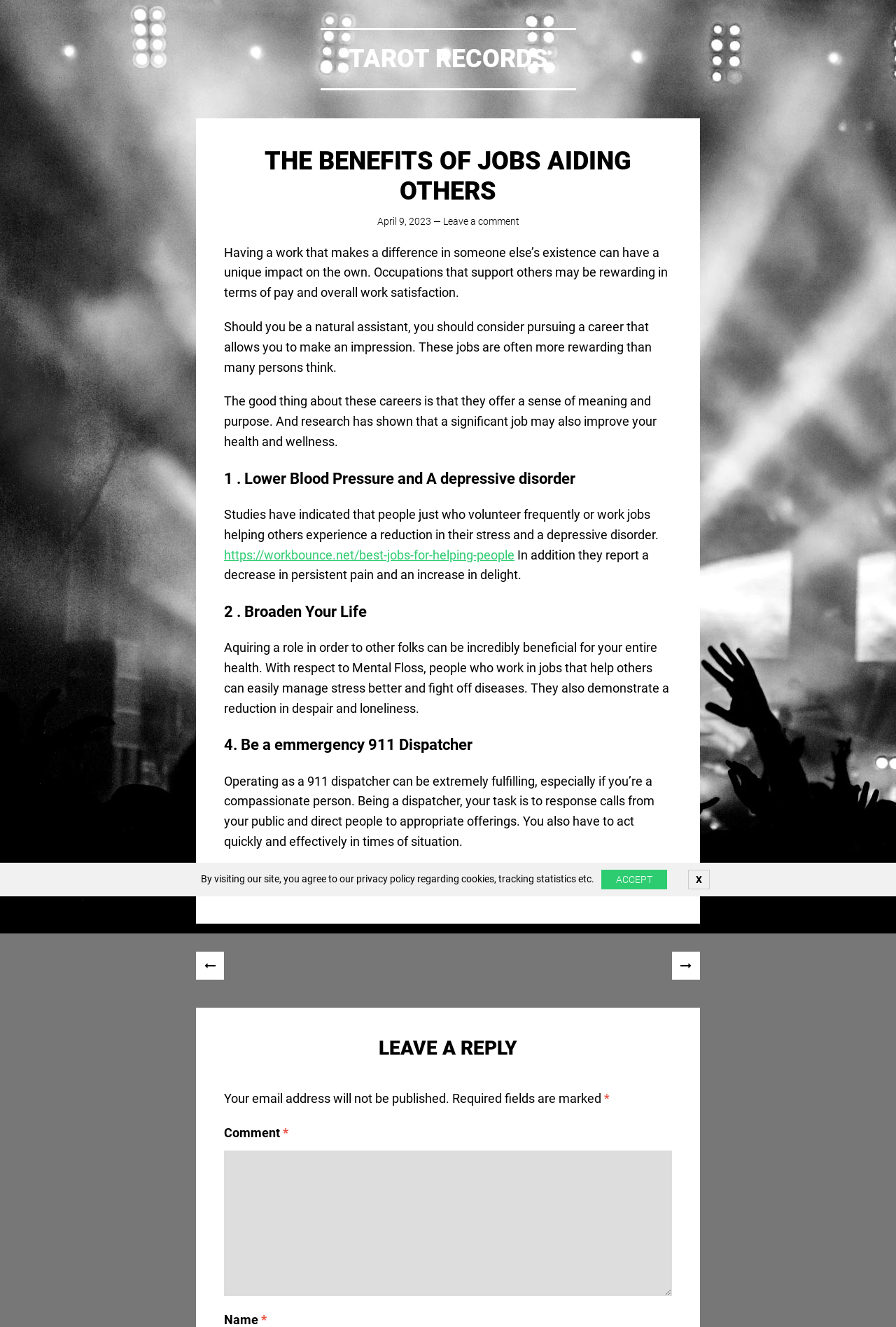What is the date of the post?
Give a detailed explanation using the information visible in the image.

The date of the post can be found in the link element with the text 'April 9, 2023' which is a child of the HeaderAsNonLandmark element.